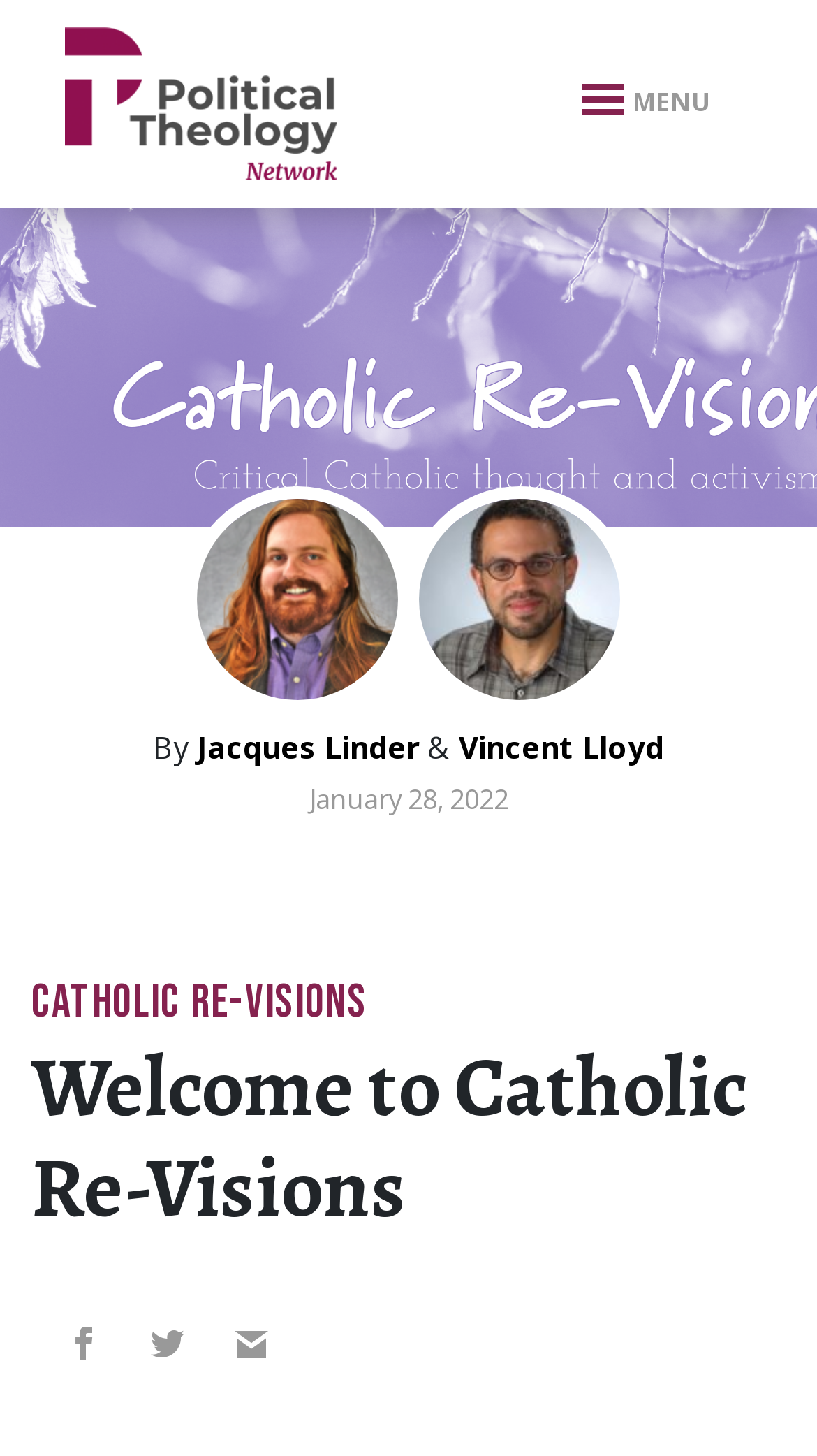Give a one-word or phrase response to the following question: Who are the authors of the latest article?

Jacques Linder and Vincent Lloyd